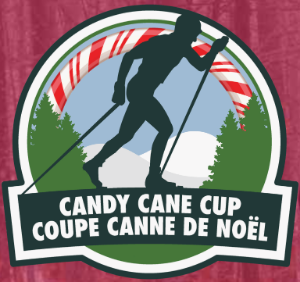What is the shape of the logo's border?
Give a single word or phrase answer based on the content of the image.

Circular